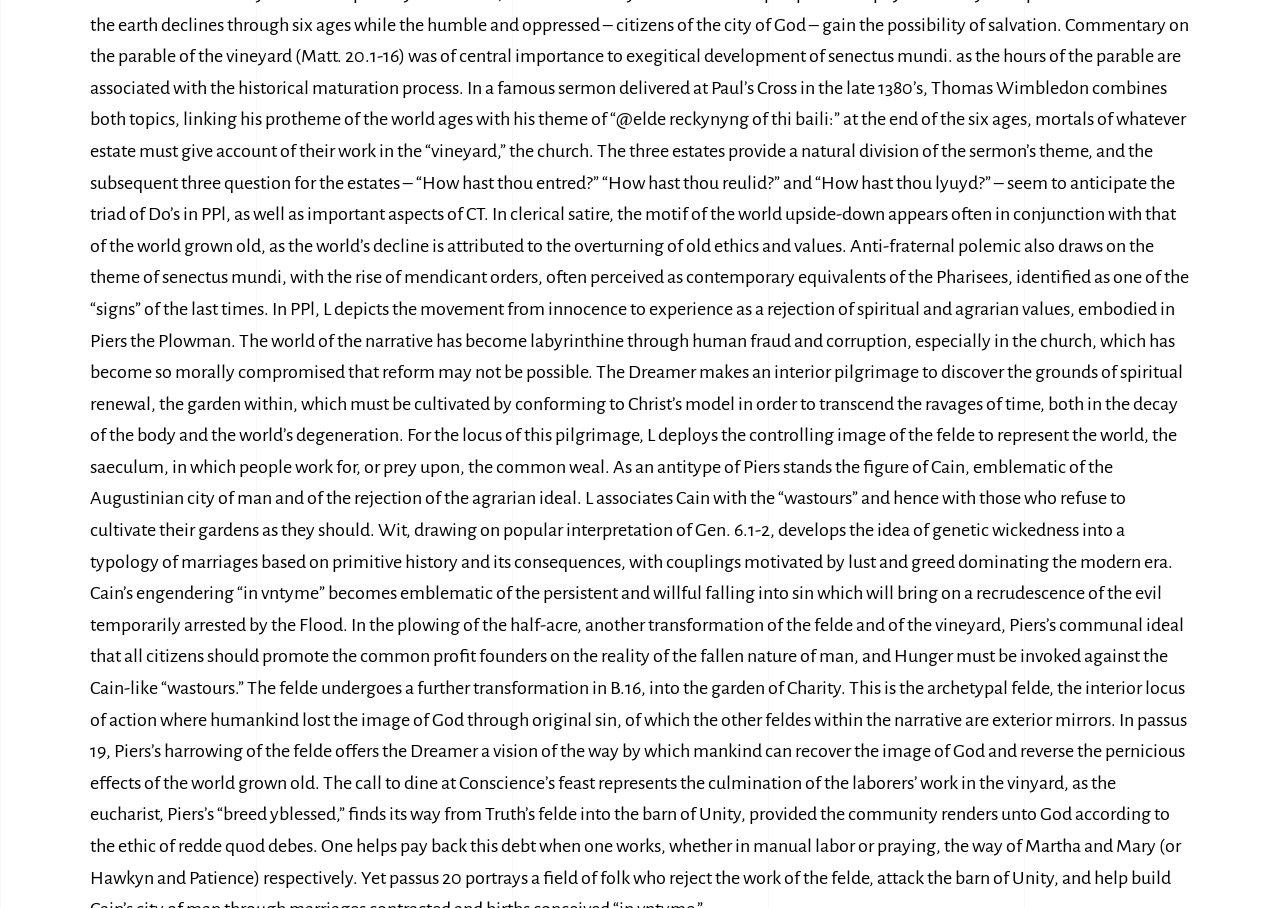Locate the bounding box coordinates for the element described below: "About the IPPS". The coordinates must be four float values between 0 and 1, formatted as [left, top, right, bottom].

[0.365, 0.493, 0.501, 0.517]